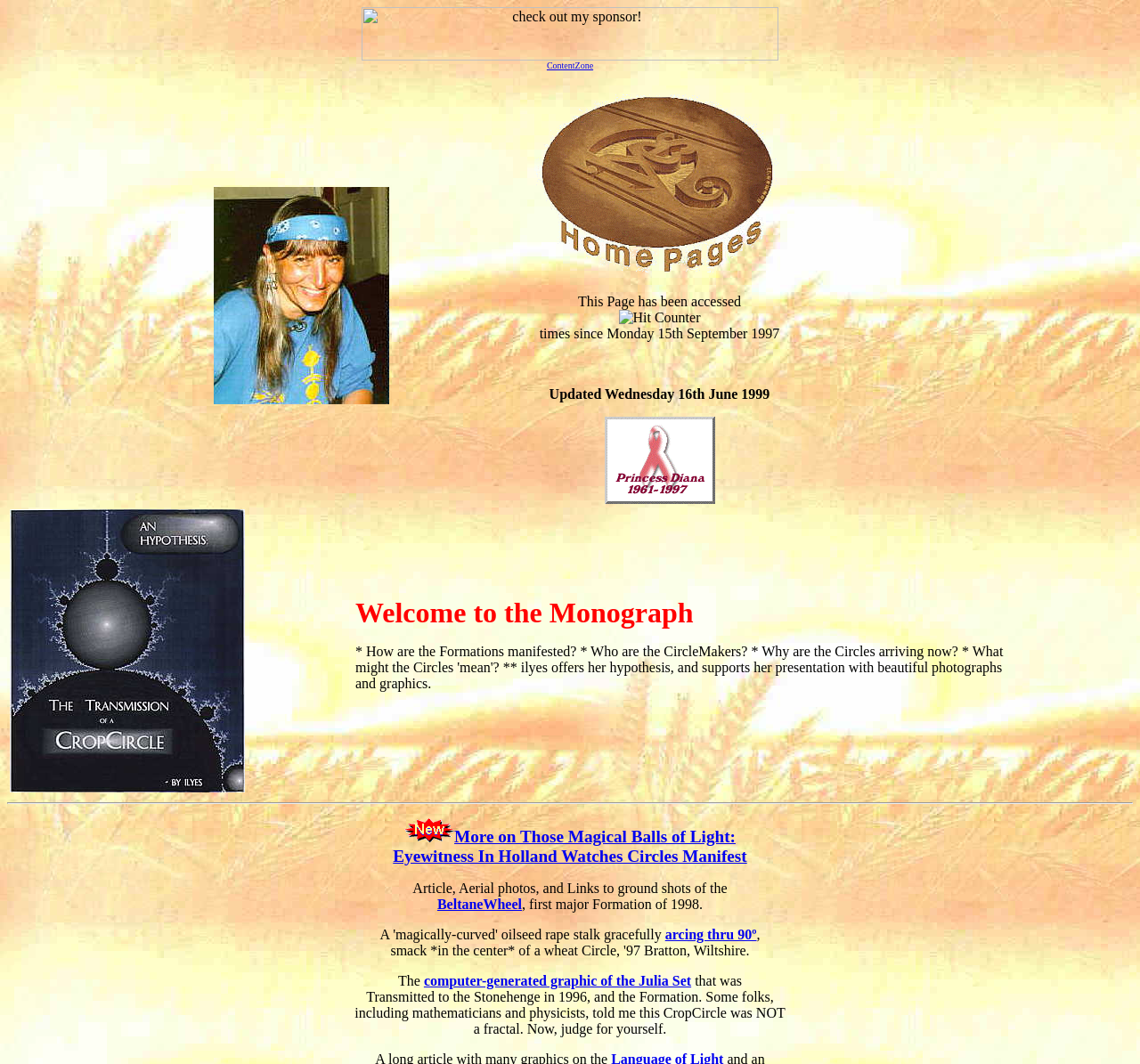What is the purpose of the hit counter?
Can you provide an in-depth and detailed response to the question?

The hit counter is an image with the text 'This Page has been accessed' followed by a number, indicating the number of times the page has been accessed since a specific date. Its purpose is to count and display the number of page accesses.